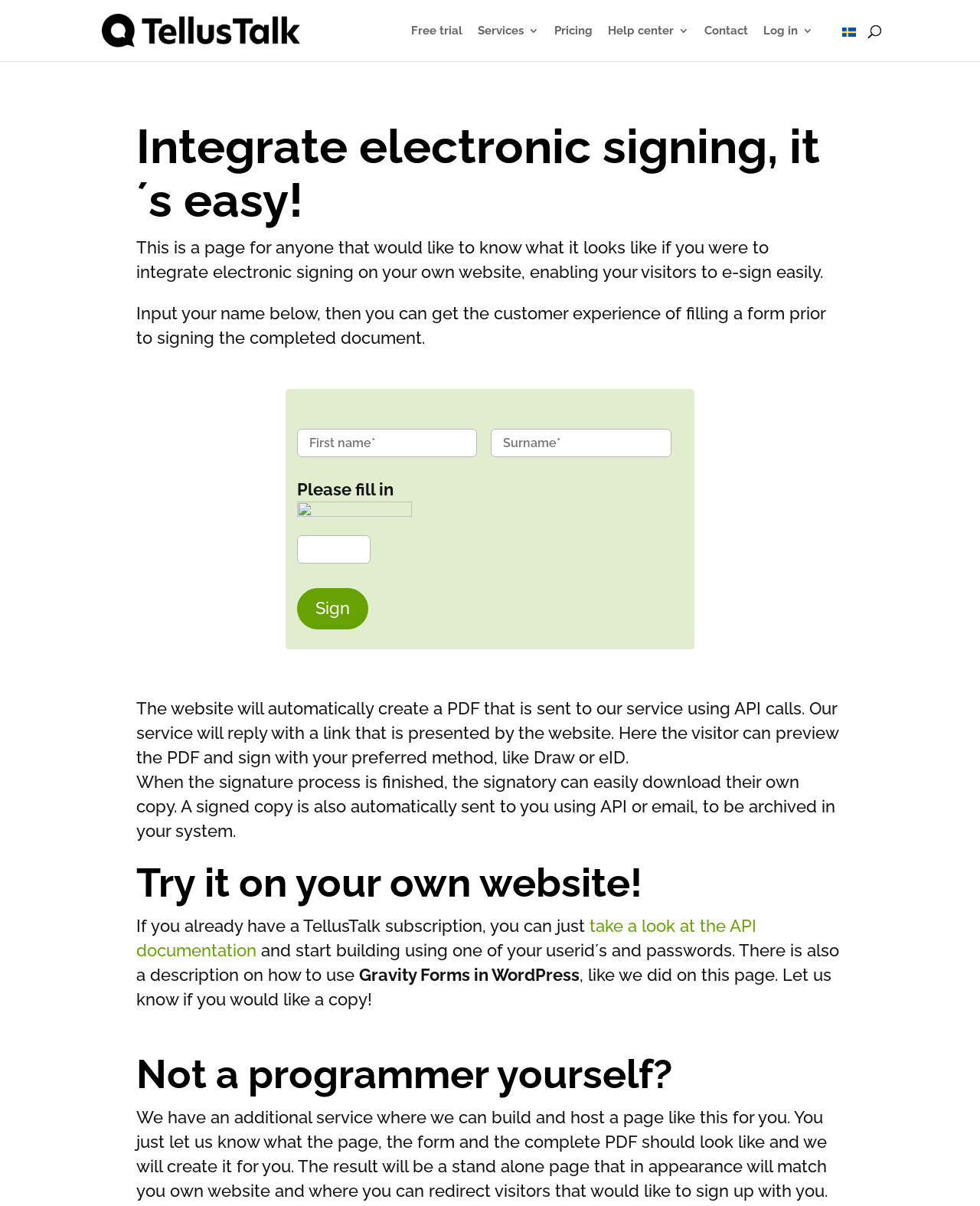What is required to fill in before signing? Please answer the question using a single word or phrase based on the image.

Name